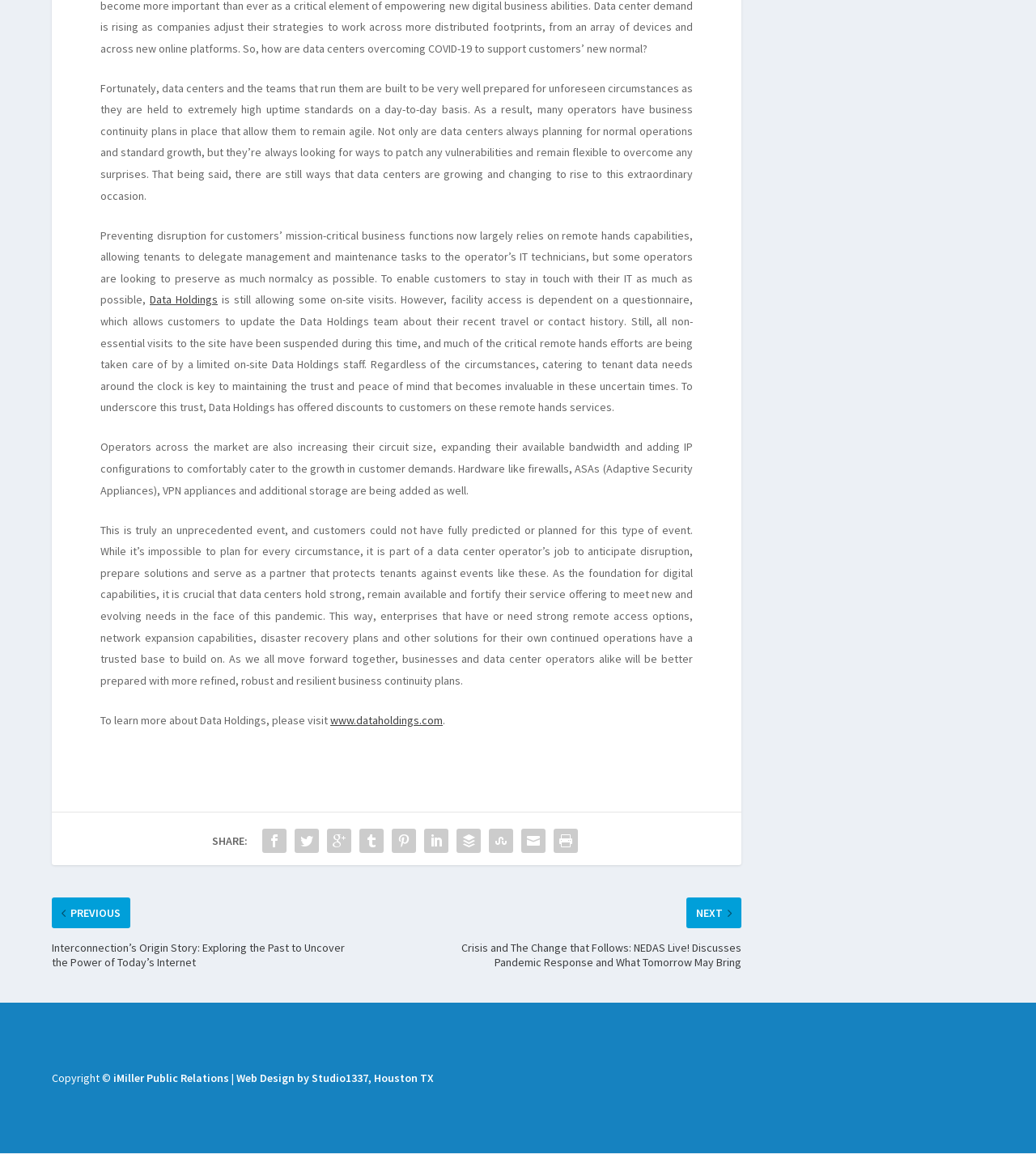Can you identify the bounding box coordinates of the clickable region needed to carry out this instruction: 'share this article'? The coordinates should be four float numbers within the range of 0 to 1, stated as [left, top, right, bottom].

[0.204, 0.716, 0.239, 0.728]